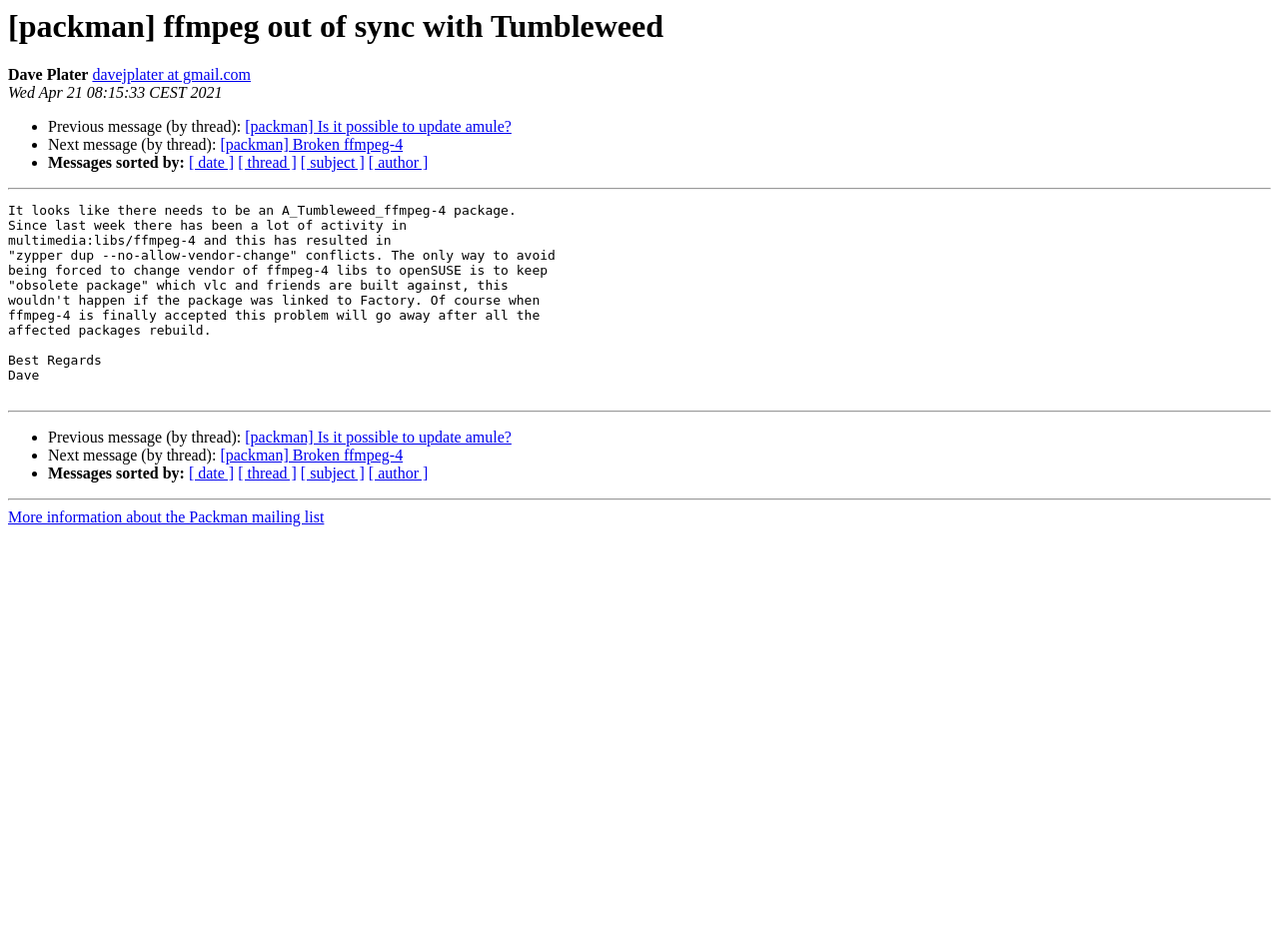Reply to the question with a single word or phrase:
How many horizontal separators are there on the page?

3